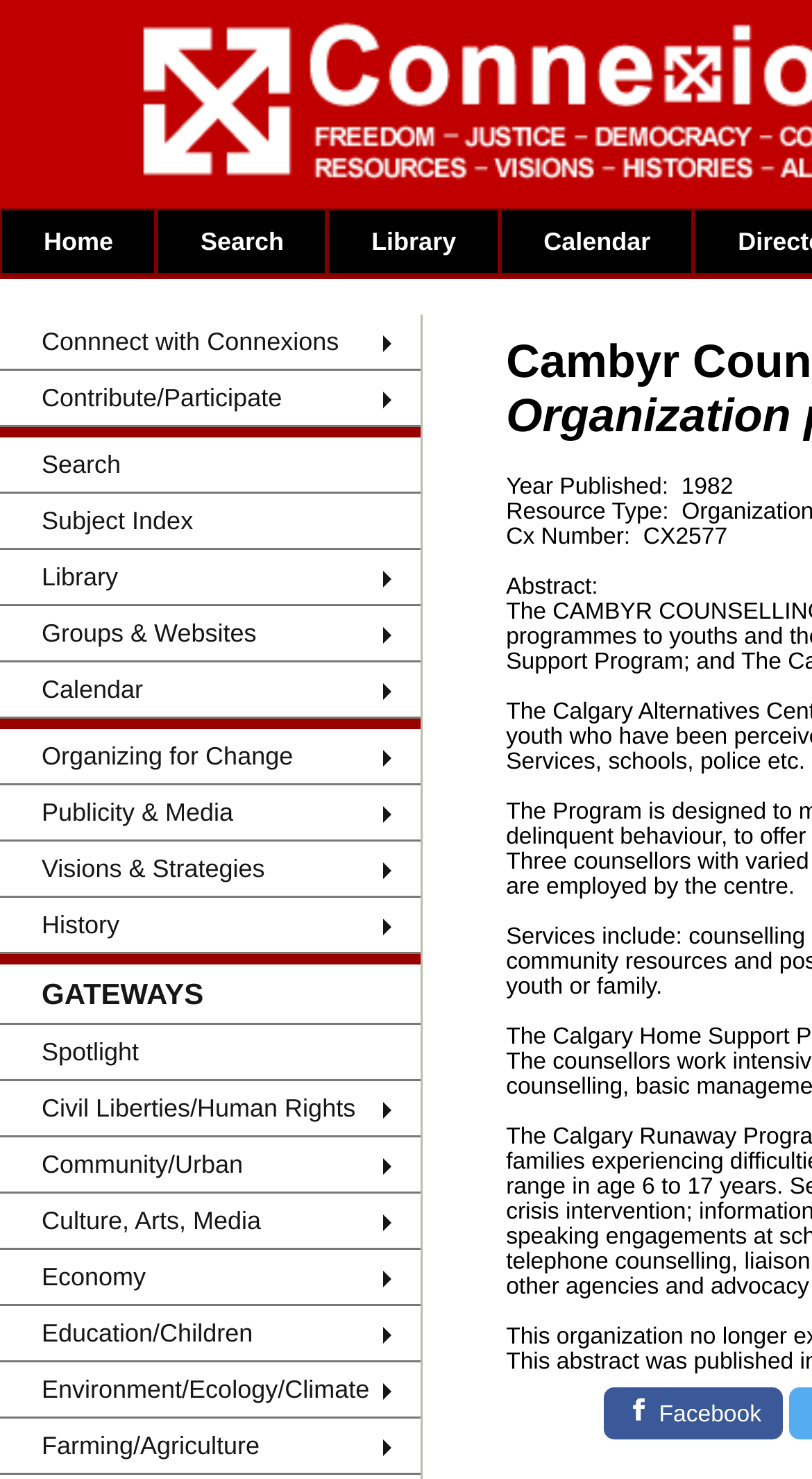How many links are there in the top navigation bar?
Using the details shown in the screenshot, provide a comprehensive answer to the question.

I counted the links in the top navigation bar, which are 'Home', 'Search', 'Library', 'Calendar', and several others, and found a total of 9 links.